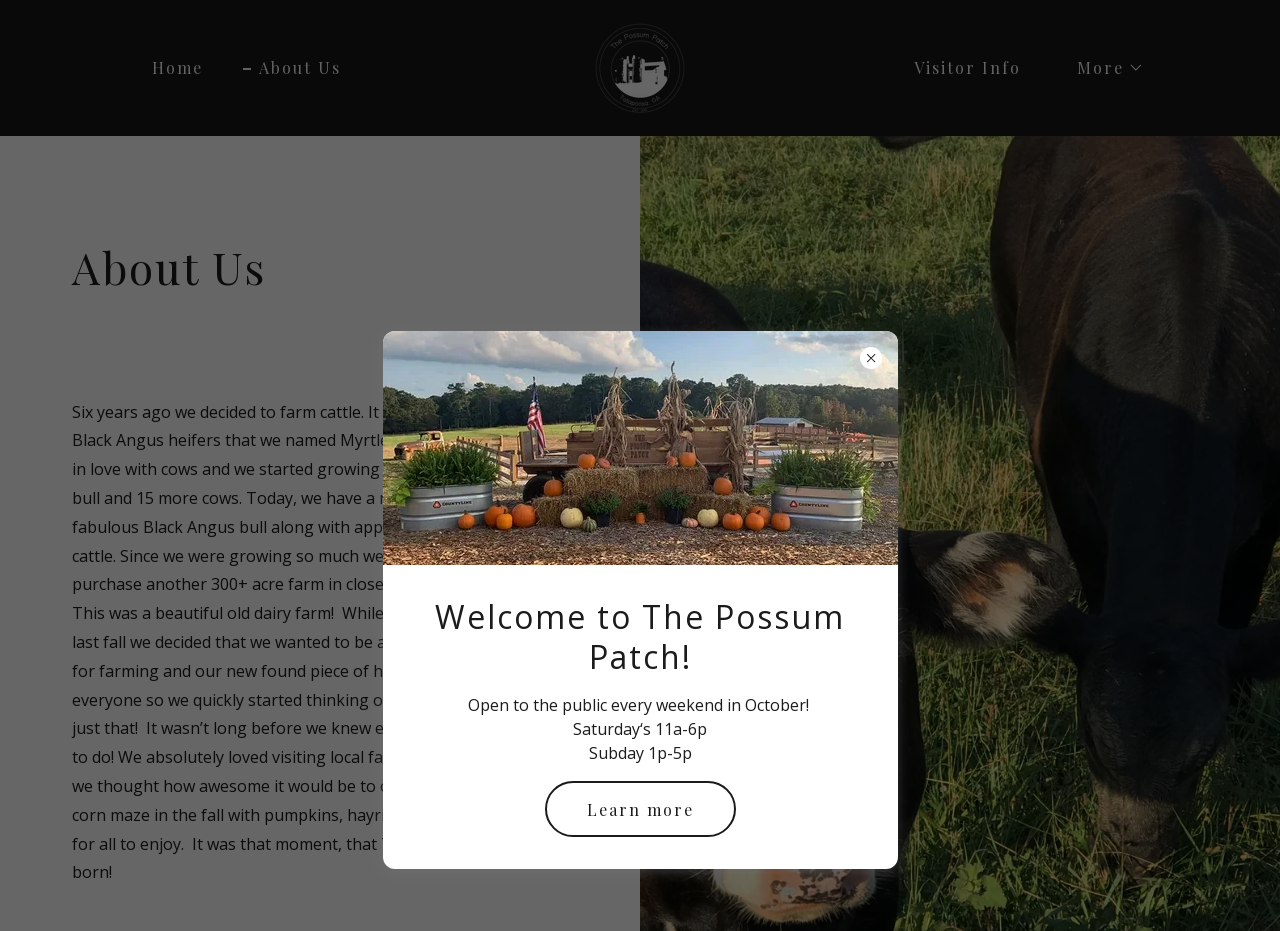Describe all the visual and textual components of the webpage comprehensively.

The webpage is about "The Possum Patch", a farm that offers a corn maze, pumpkins, hayrides, and farm animals for visitors to enjoy. 

At the top of the page, there is a navigation menu with links to "Home", "About Us", and "Visitor Info", along with a button labeled "More" that has a dropdown menu. 

Below the navigation menu, there is a heading that reads "About Us". 

The main content of the page is a long paragraph that tells the story of how the farm started, from the initial two Black Angus heifers to the current 100-head cattle herd, and how the owners decided to open the farm to the public with a corn maze and other activities. 

Scattered throughout the page are several images, including two smaller ones within the main content area and a larger one above the navigation menu. 

The page also features a heading that reads "Welcome to The Possum Patch!" and a section that provides information about the farm's operating hours, including Saturdays from 11am to 6pm and Sundays from 1pm to 5pm. 

Finally, there is a link to "Learn more" at the bottom of the page.